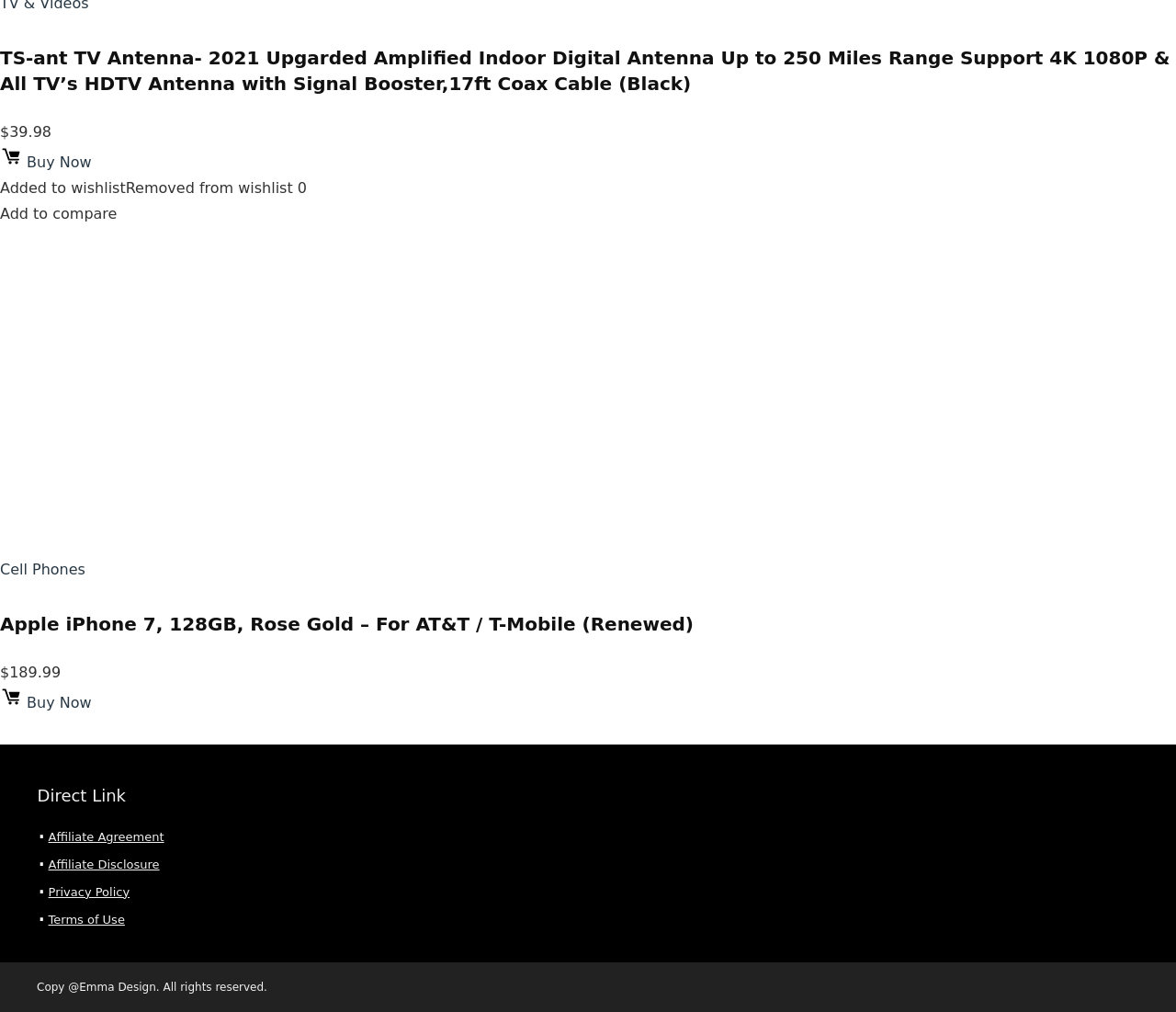How many products are displayed on this page?
Respond to the question with a well-detailed and thorough answer.

I counted the number of product descriptions on the page, which are 'TS-ant TV Antenna- 2021 Upgarded Amplified Indoor Digital Antenna...' and 'Apple iPhone 7, 128GB, Rose Gold – For AT&T / T-Mobile (Renewed)'. There are two product descriptions, so there are two products displayed on this page.